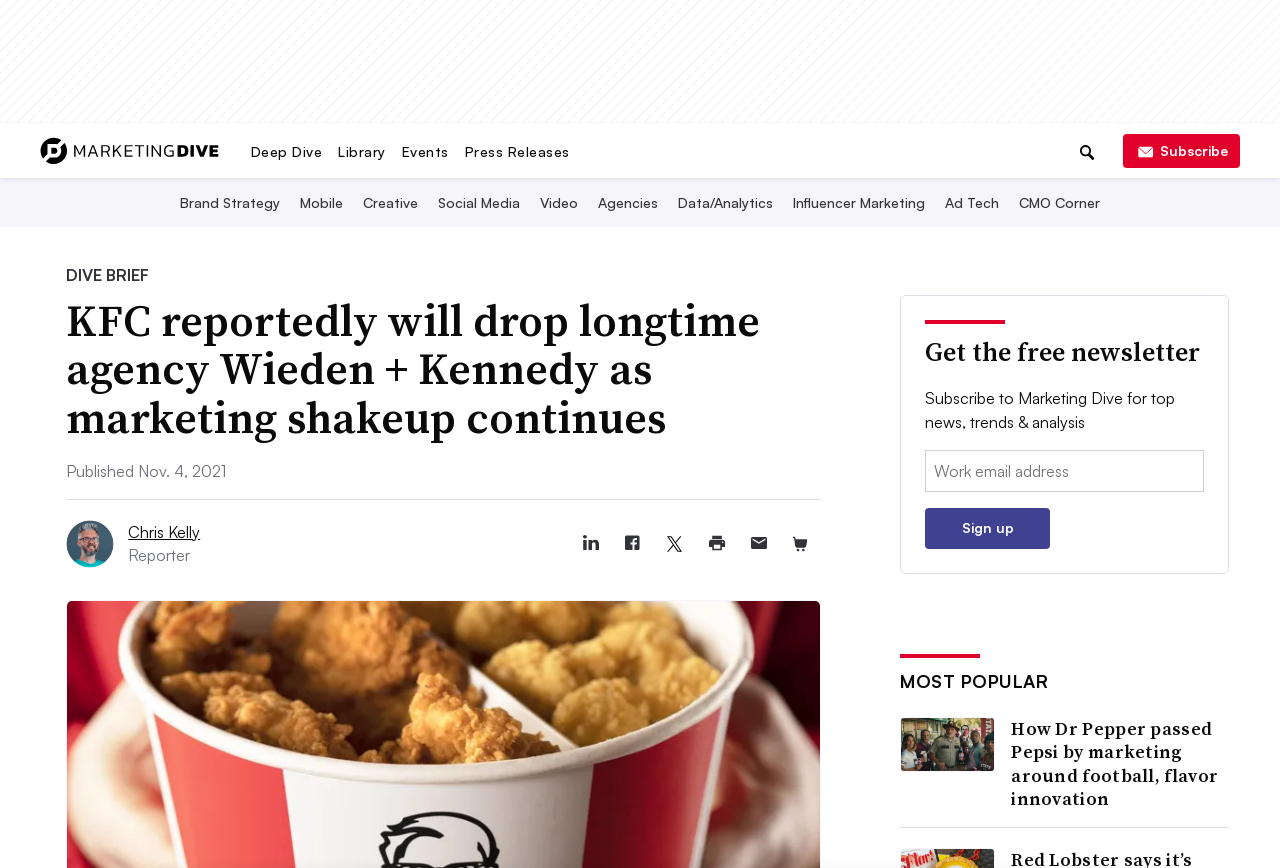Using the information from the screenshot, answer the following question thoroughly:
What is the name of the author of the main article?

I found the answer by looking at the byline of the main article, which includes a link to the author's name, 'Chris Kelly', and a headshot image.